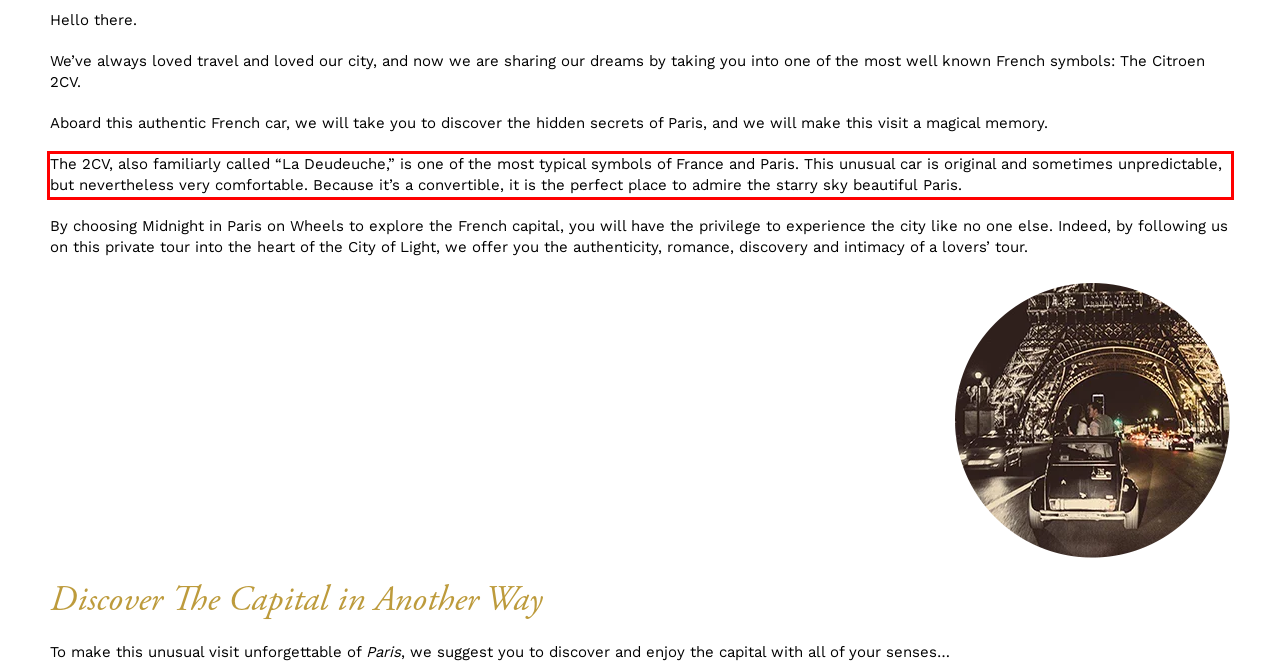Extract and provide the text found inside the red rectangle in the screenshot of the webpage.

The 2CV, also familiarly called “La Deudeuche,” is one of the most typical symbols of France and Paris. This unusual car is original and sometimes unpredictable, but nevertheless very comfortable. Because it’s a convertible, it is the perfect place to admire the starry sky beautiful Paris.